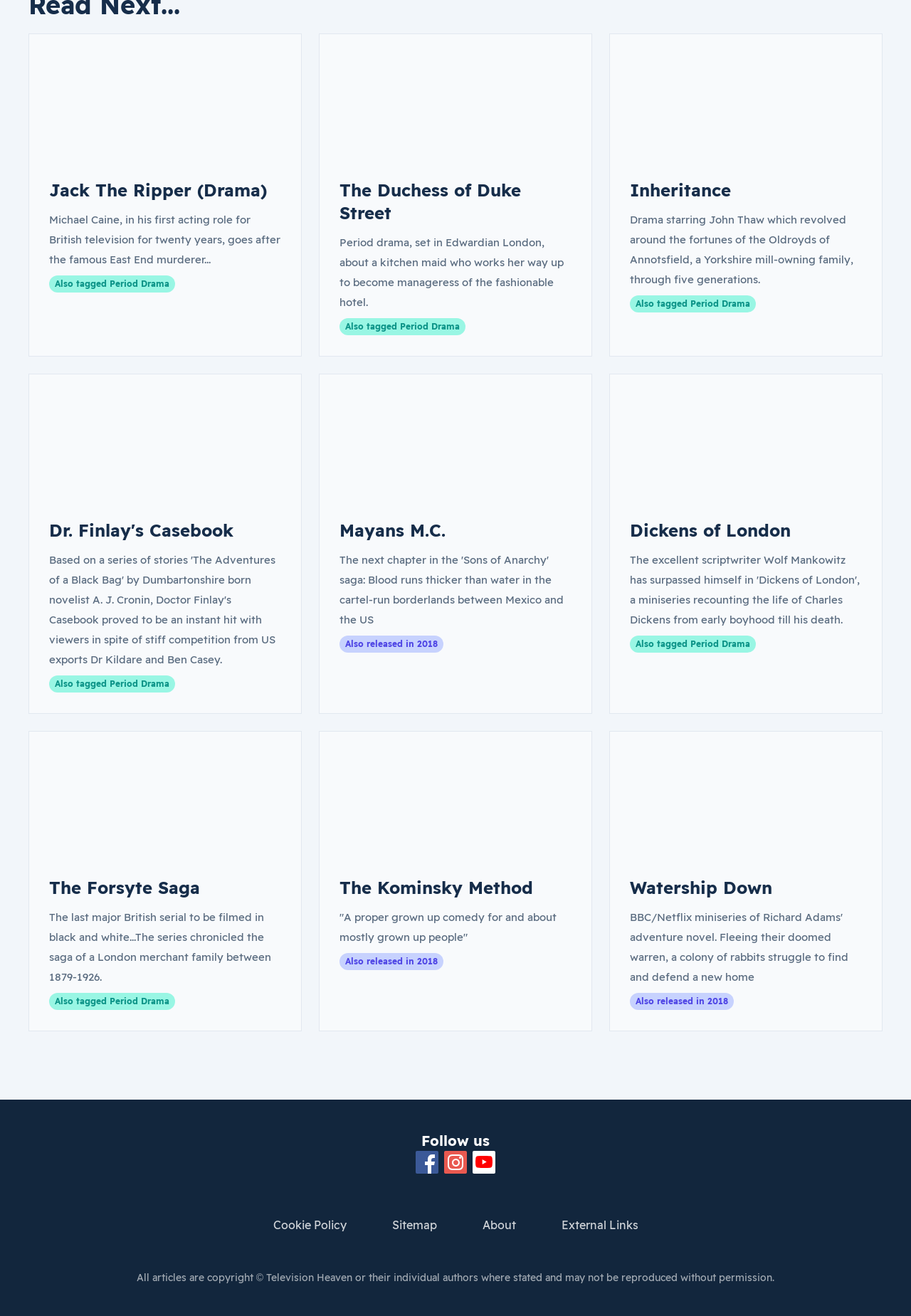Can you find the bounding box coordinates for the element that needs to be clicked to execute this instruction: "Read about Jack The Ripper drama"? The coordinates should be given as four float numbers between 0 and 1, i.e., [left, top, right, bottom].

[0.054, 0.136, 0.293, 0.152]